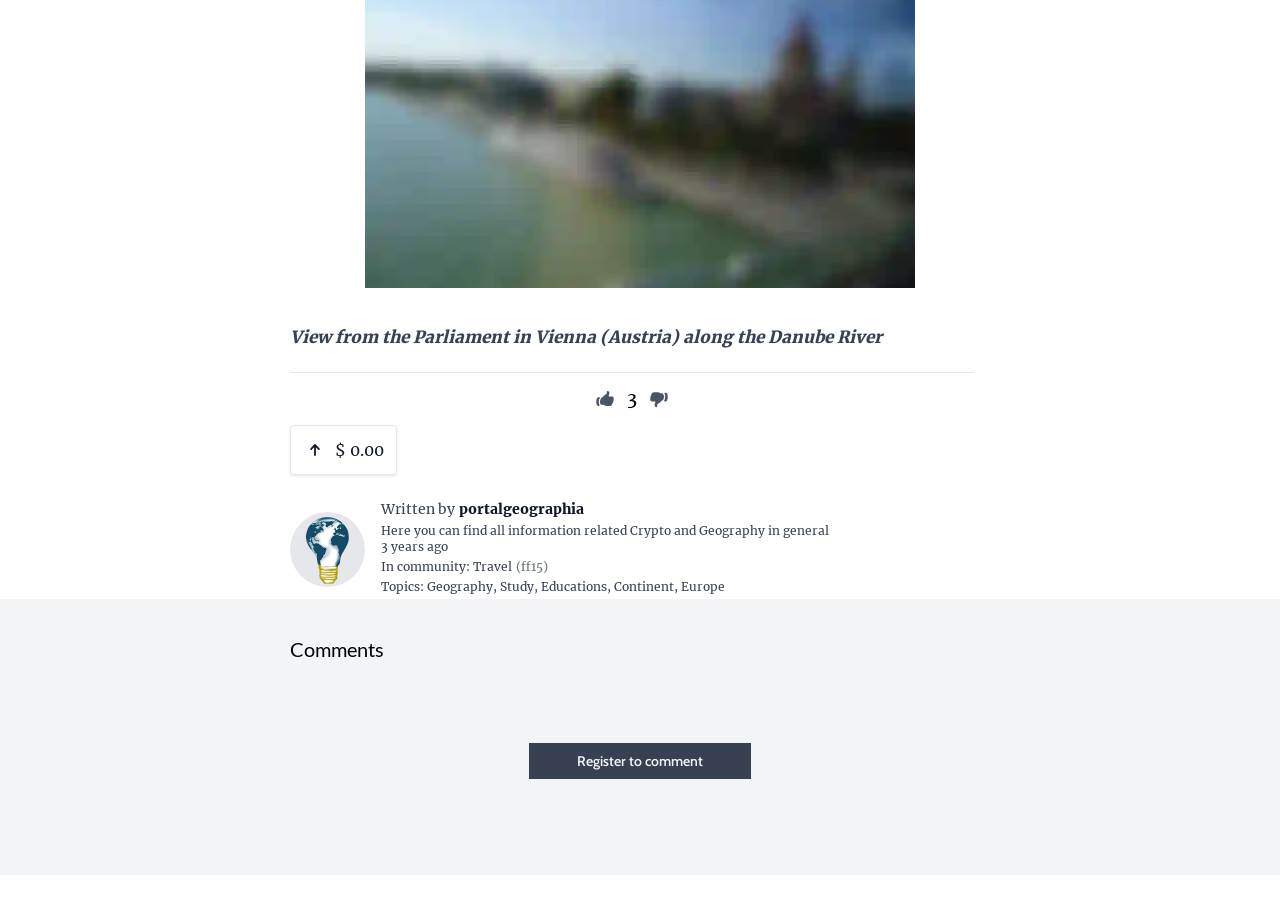Who wrote the article?
Relying on the image, give a concise answer in one word or a brief phrase.

portalgeographia